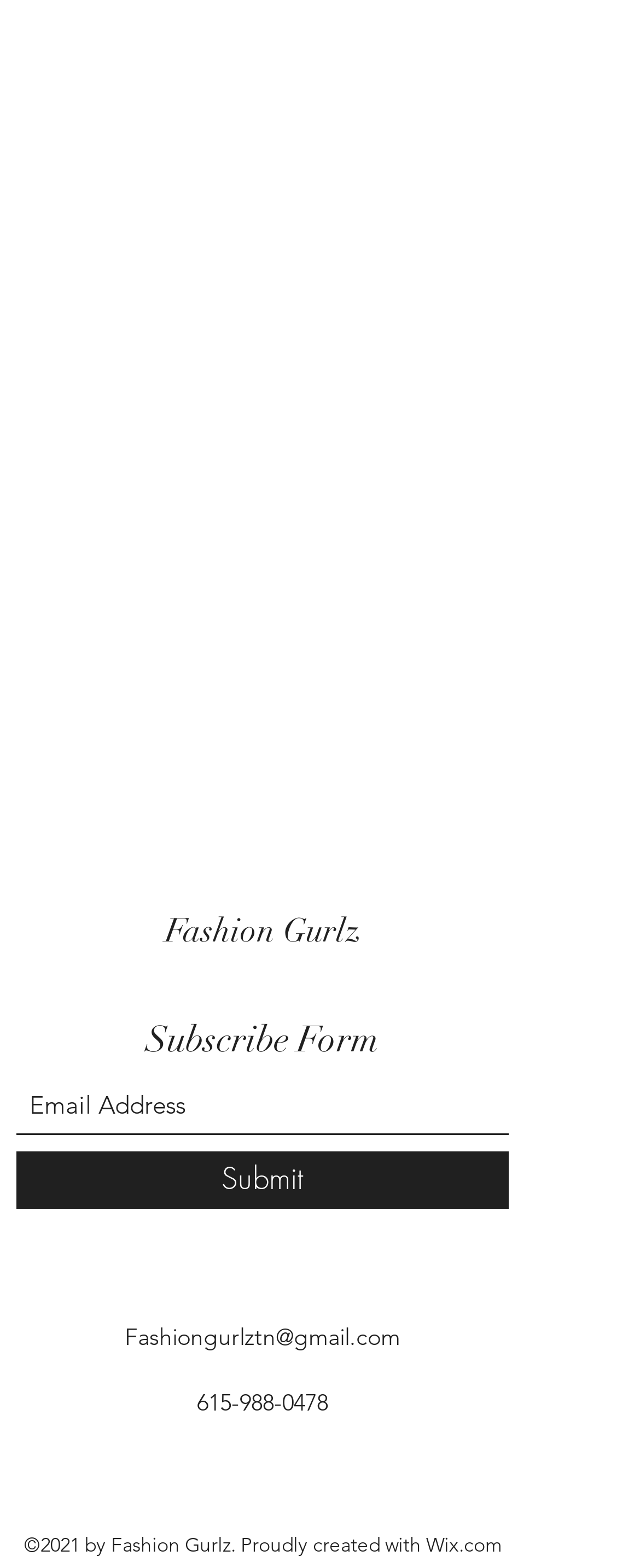Find the bounding box coordinates of the element to click in order to complete the given instruction: "Contact us."

None